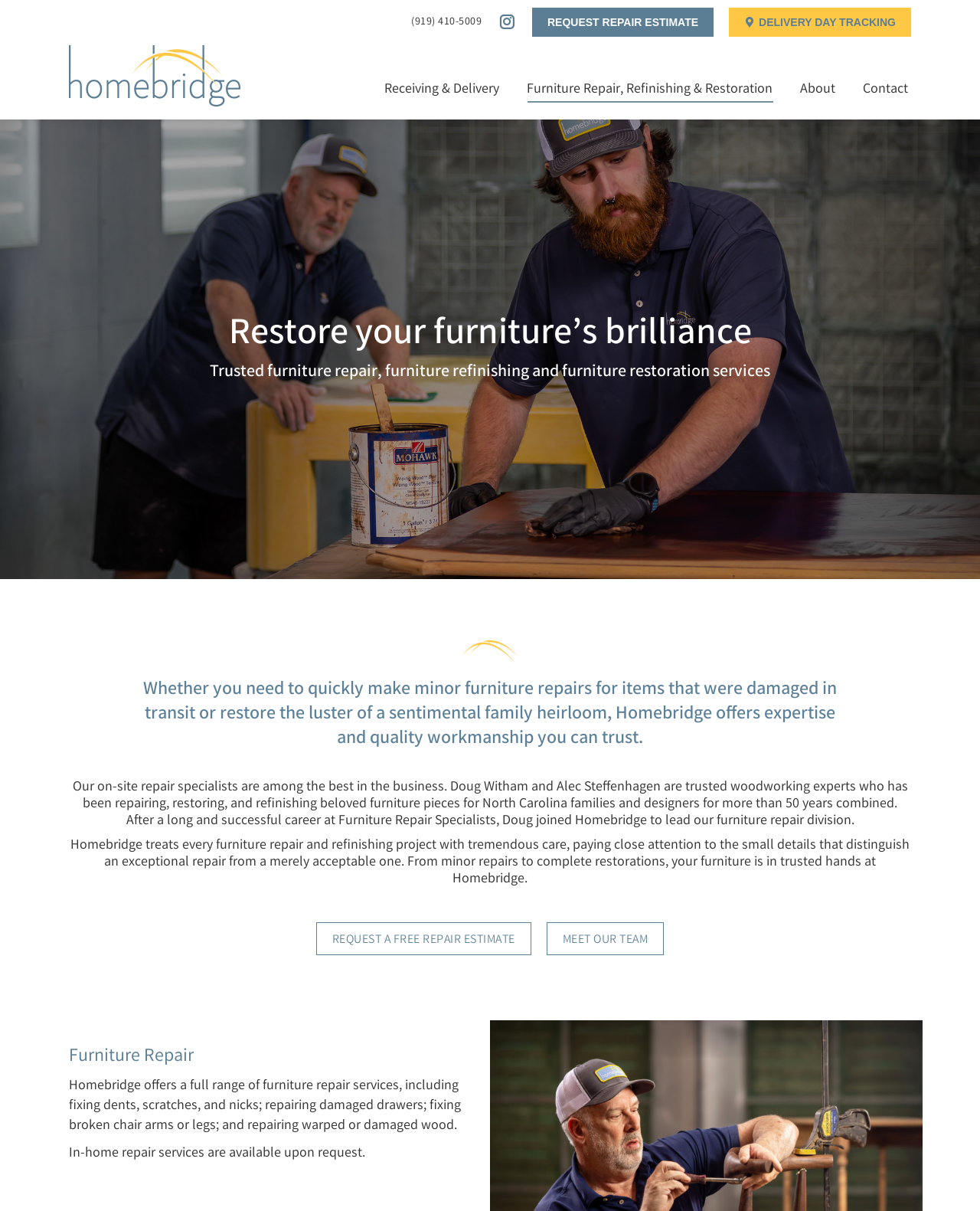Pinpoint the bounding box coordinates of the clickable element needed to complete the instruction: "Request a repair estimate". The coordinates should be provided as four float numbers between 0 and 1: [left, top, right, bottom].

[0.543, 0.006, 0.728, 0.03]